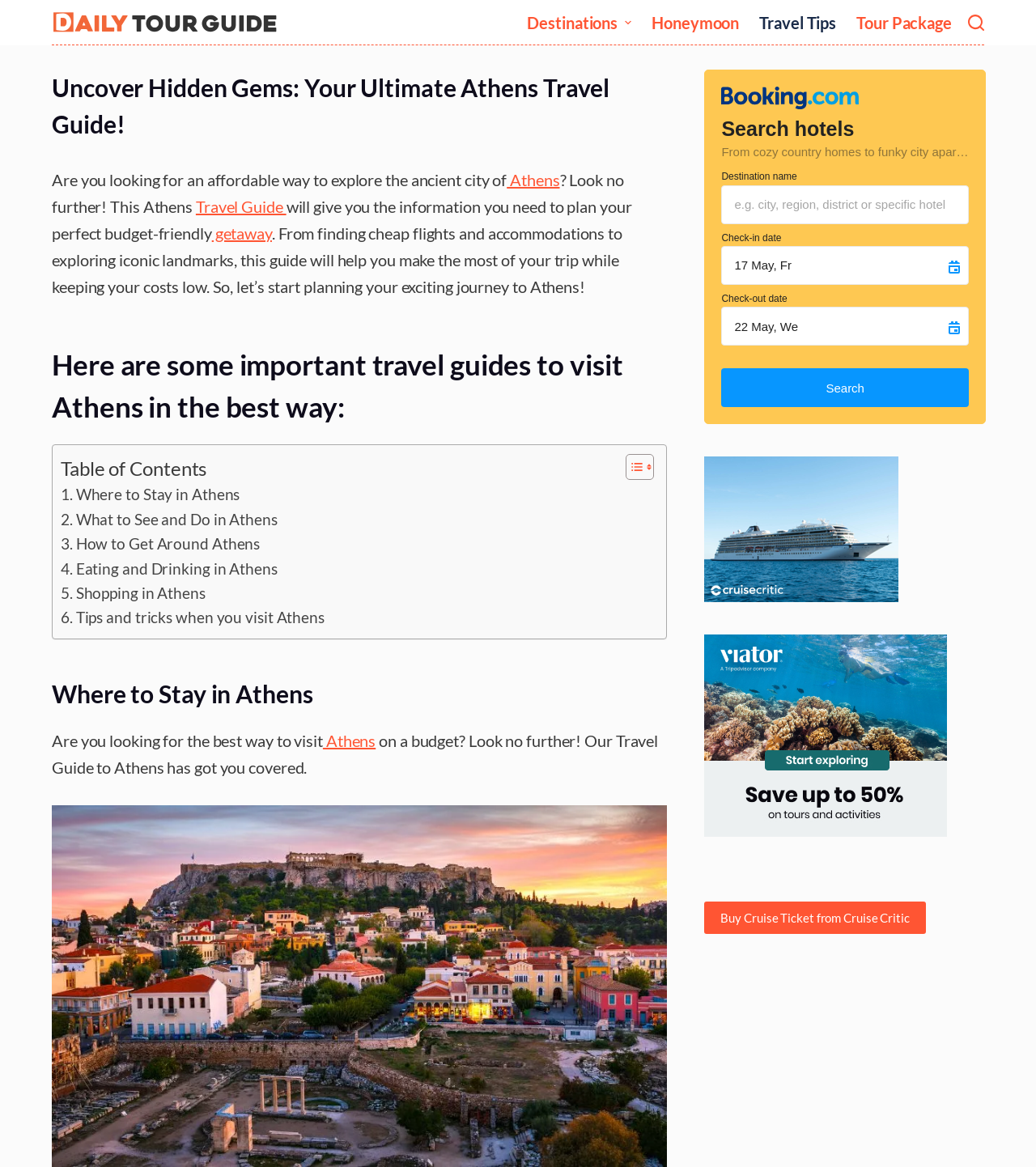Please indicate the bounding box coordinates of the element's region to be clicked to achieve the instruction: "Click on the 'Daily Tour Guide' link". Provide the coordinates as four float numbers between 0 and 1, i.e., [left, top, right, bottom].

[0.05, 0.009, 0.269, 0.029]